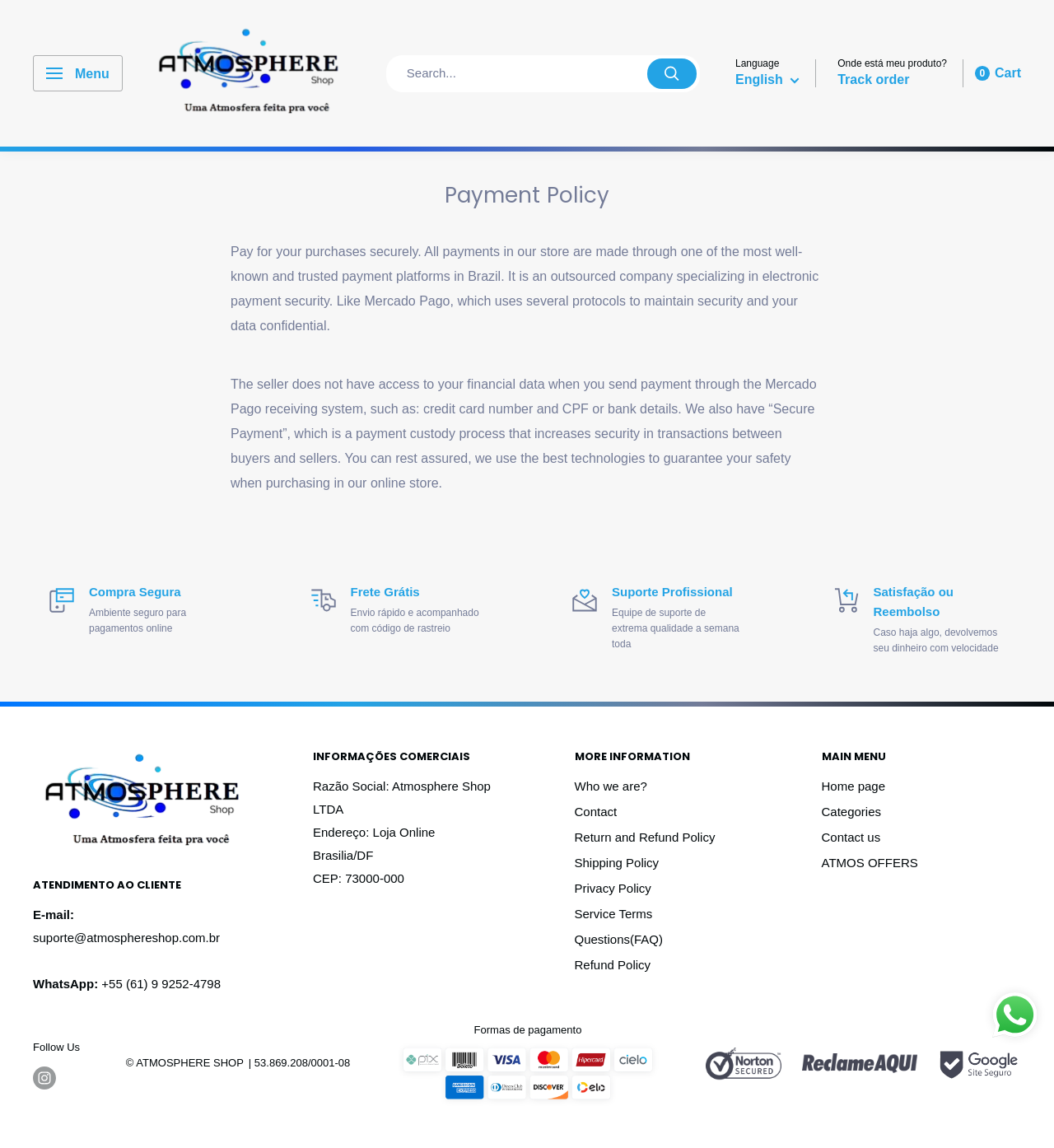What is the name of the online store?
Look at the image and answer the question using a single word or phrase.

ATMOSPHERE SHOP